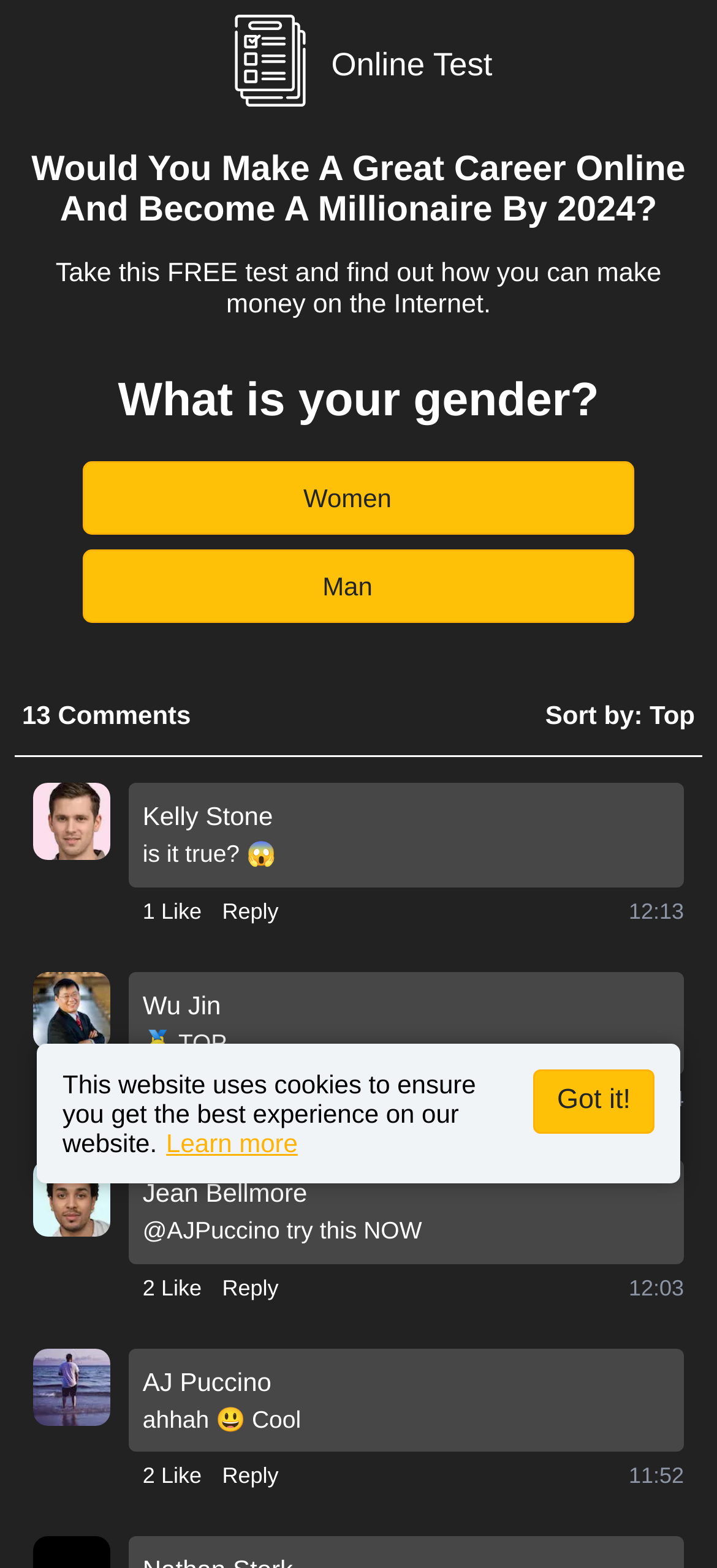Indicate the bounding box coordinates of the clickable region to achieve the following instruction: "Click the 'Women' button."

[0.115, 0.294, 0.885, 0.341]